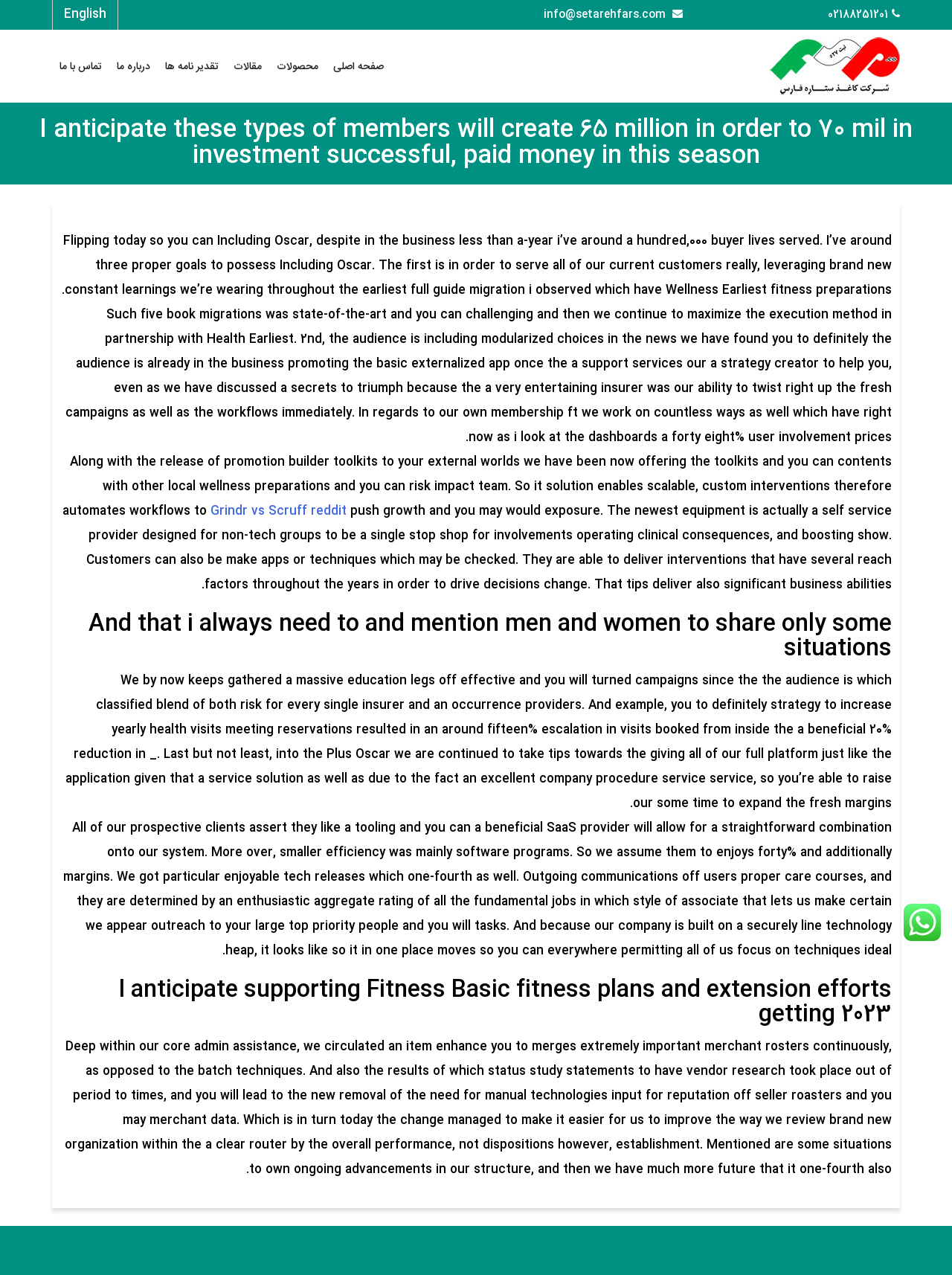Answer the following query concisely with a single word or phrase:
What is the topic of the article on the webpage?

Fitness and health